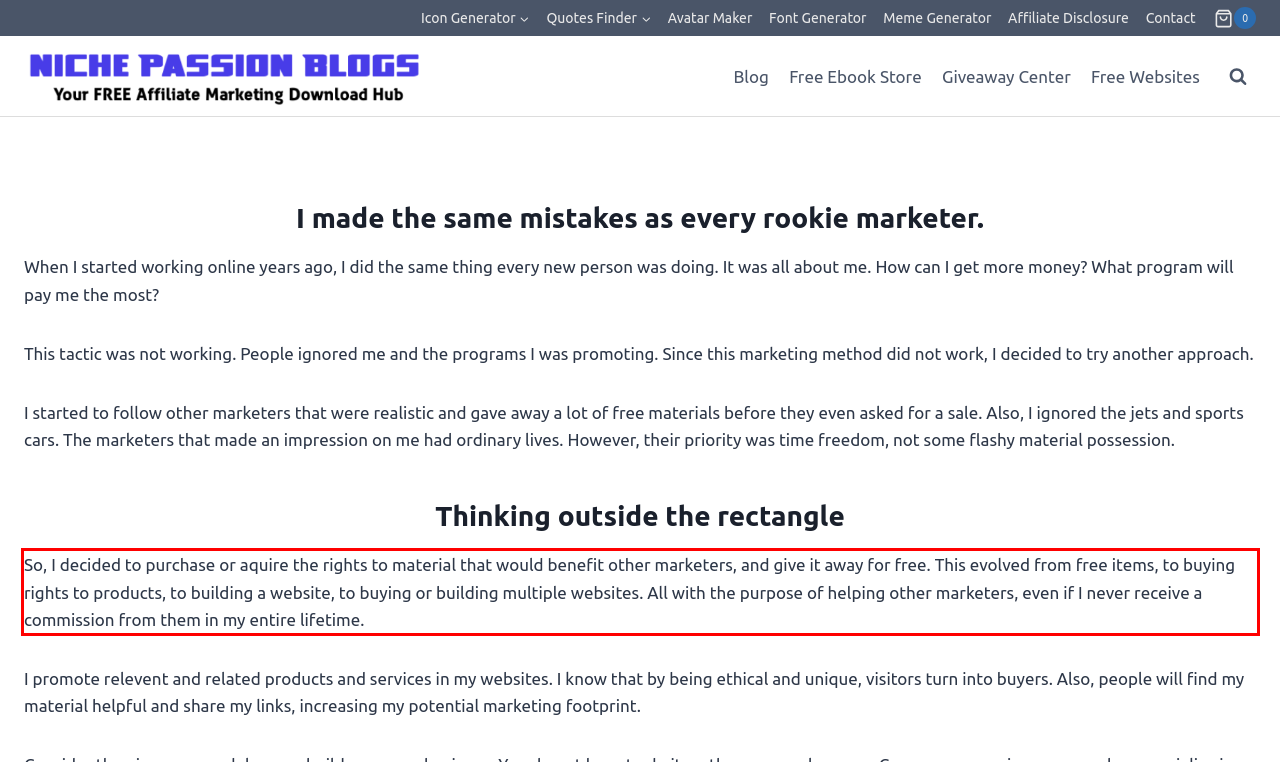With the provided screenshot of a webpage, locate the red bounding box and perform OCR to extract the text content inside it.

So, I decided to purchase or aquire the rights to material that would benefit other marketers, and give it away for free. This evolved from free items, to buying rights to products, to building a website, to buying or building multiple websites. All with the purpose of helping other marketers, even if I never receive a commission from them in my entire lifetime.